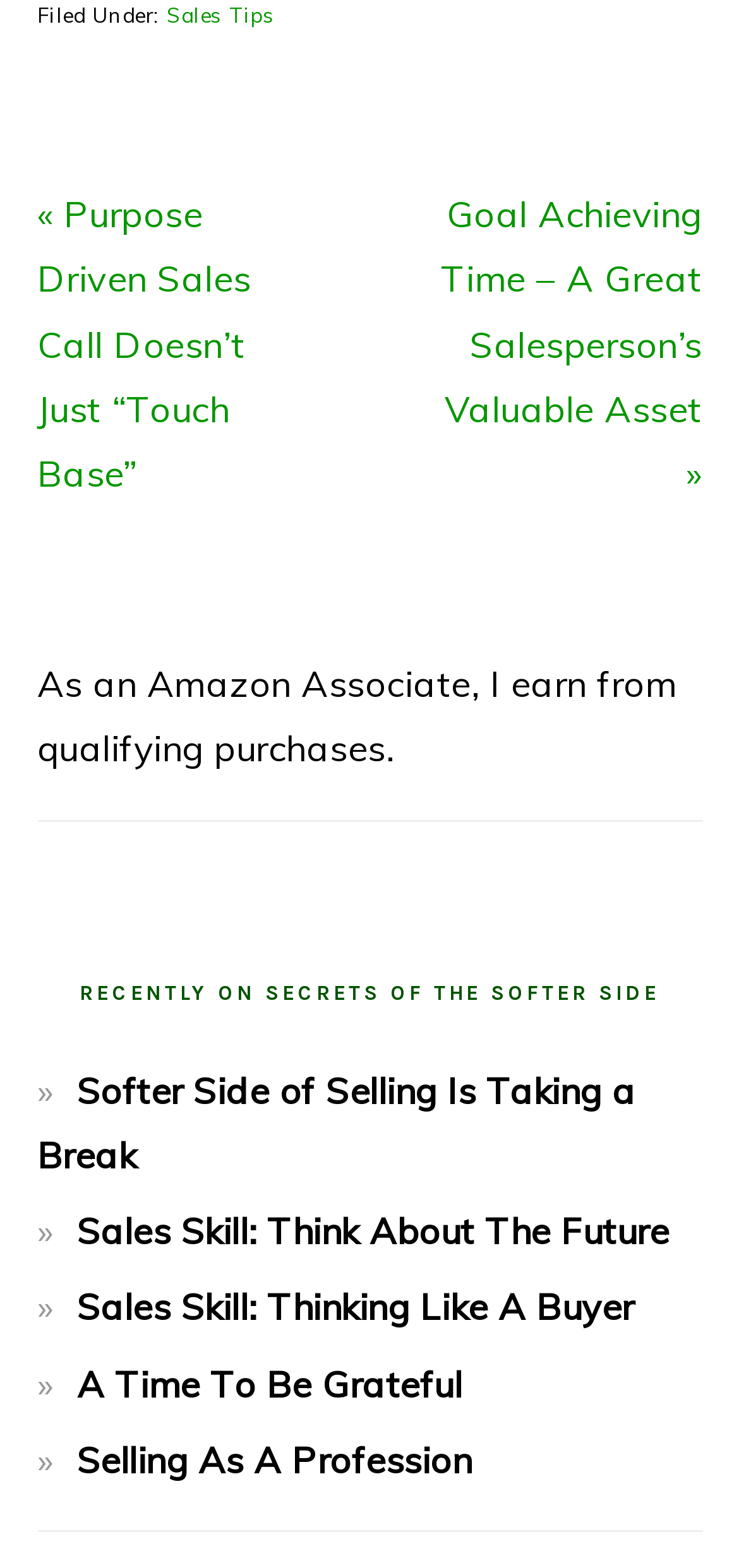How many recent posts are listed?
Carefully analyze the image and provide a detailed answer to the question.

The number of recent posts can be determined by counting the link elements under the 'RECENTLY ON SECRETS OF THE SOFTER SIDE' heading. There are 5 link elements with text 'Softer Side of Selling Is Taking a Break', 'Sales Skill: Think About The Future', 'Sales Skill: Thinking Like A Buyer', 'A Time To Be Grateful', and 'Selling As A Profession'.